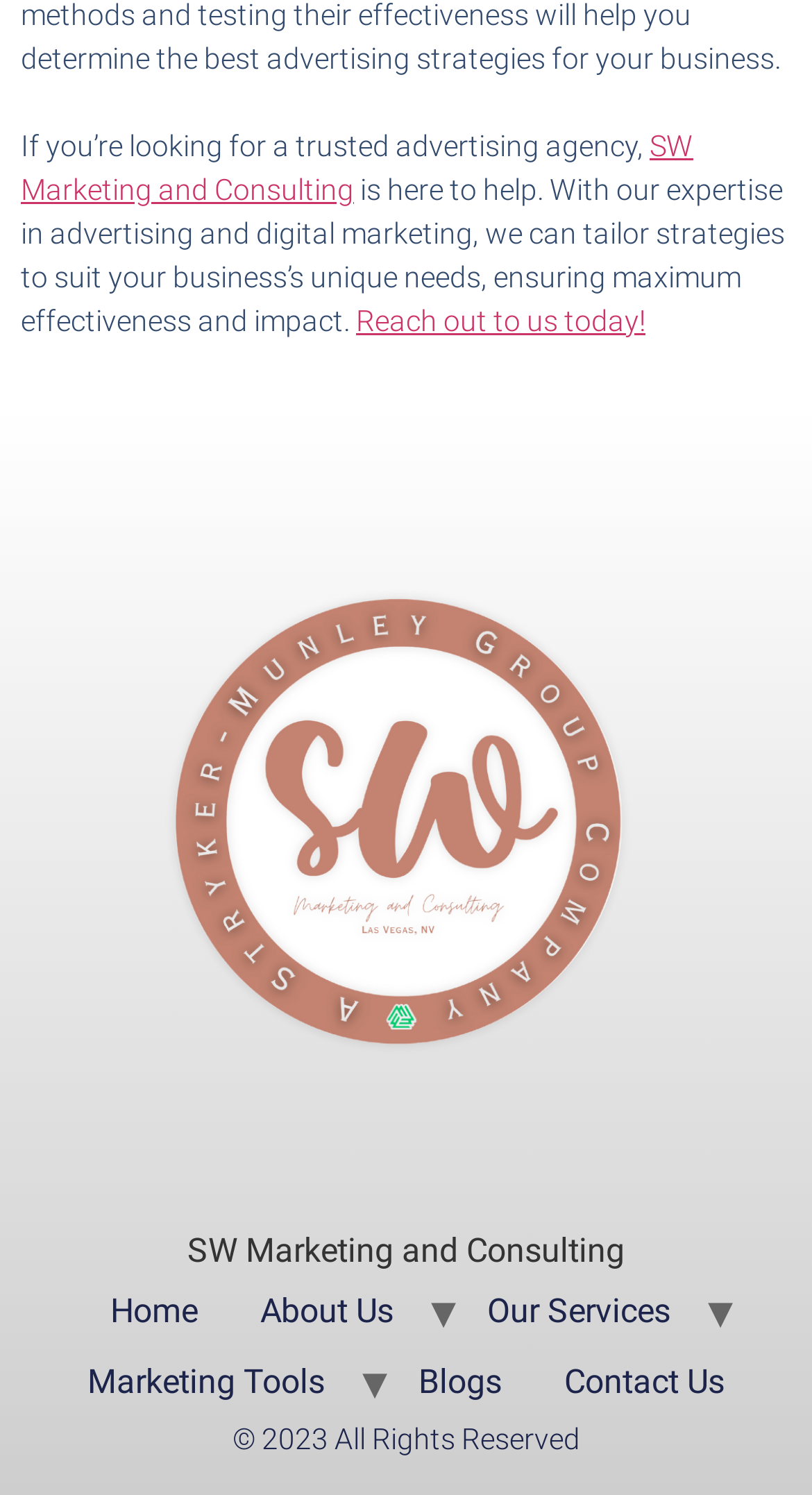Please determine the bounding box coordinates of the clickable area required to carry out the following instruction: "Click on the 'Reach out to us today!' link". The coordinates must be four float numbers between 0 and 1, represented as [left, top, right, bottom].

[0.438, 0.203, 0.795, 0.226]